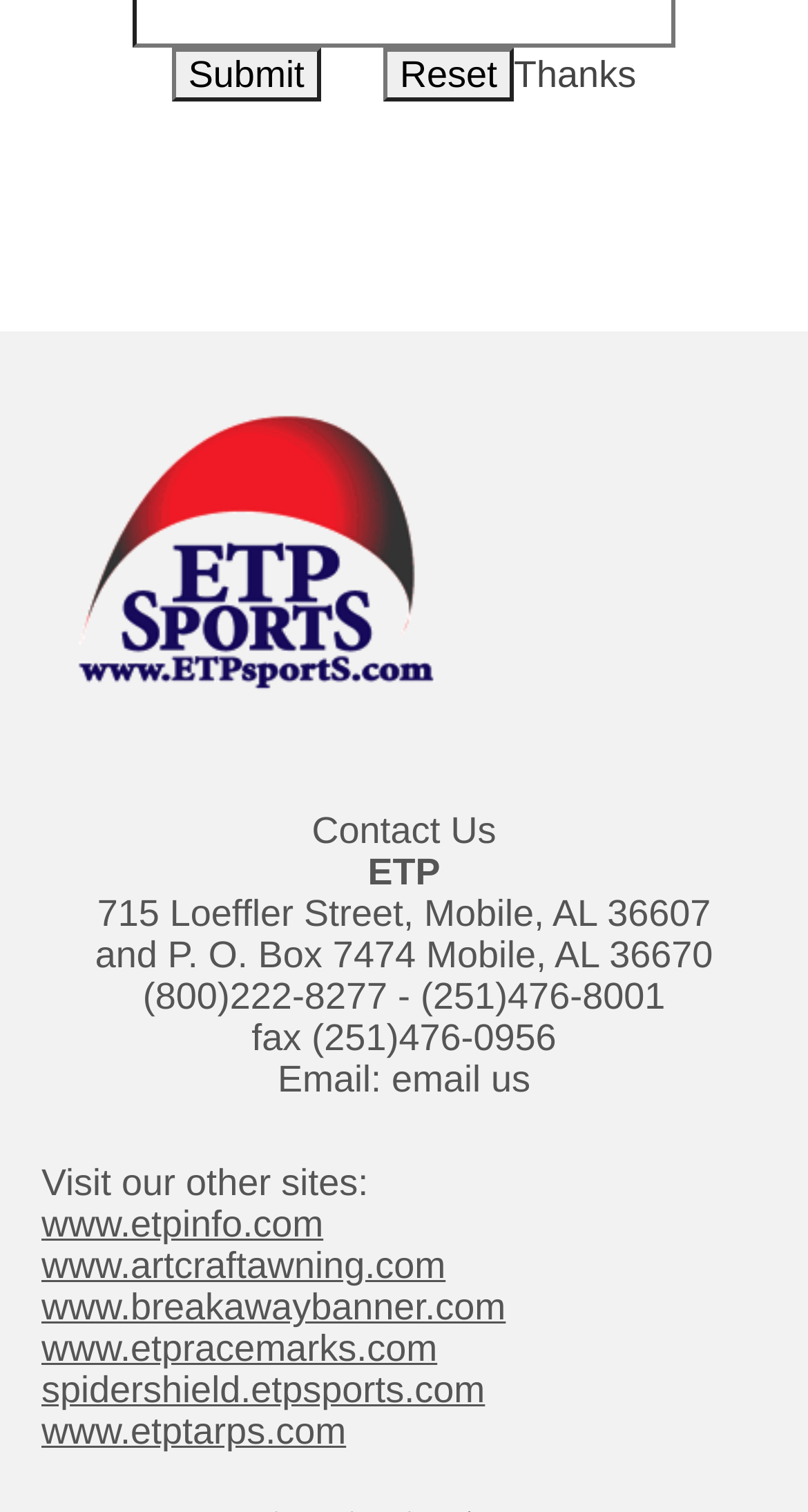Kindly determine the bounding box coordinates of the area that needs to be clicked to fulfill this instruction: "Visit www.etpinfo.com".

[0.051, 0.796, 0.4, 0.824]